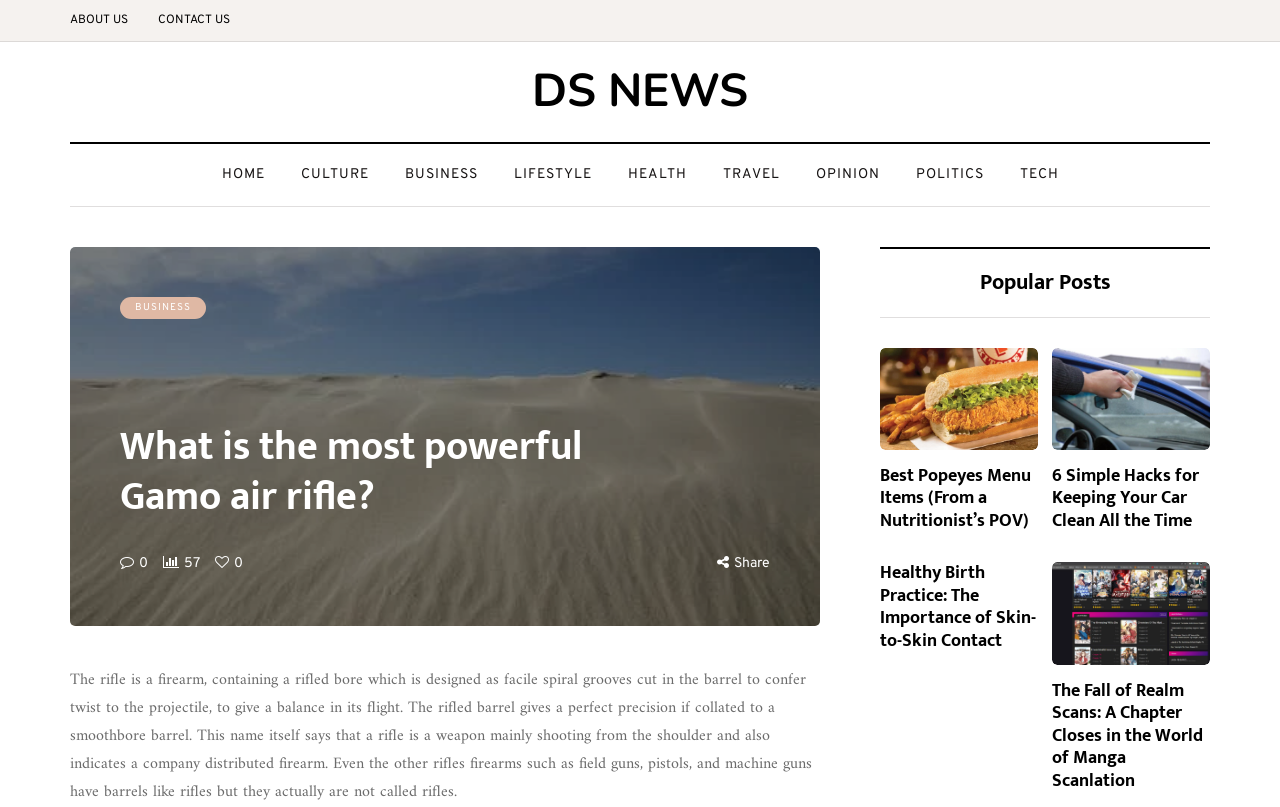Specify the bounding box coordinates of the area to click in order to execute this command: 'Read the news about The Fall of Realm Scans'. The coordinates should consist of four float numbers ranging from 0 to 1, and should be formatted as [left, top, right, bottom].

[0.822, 0.838, 0.94, 0.988]